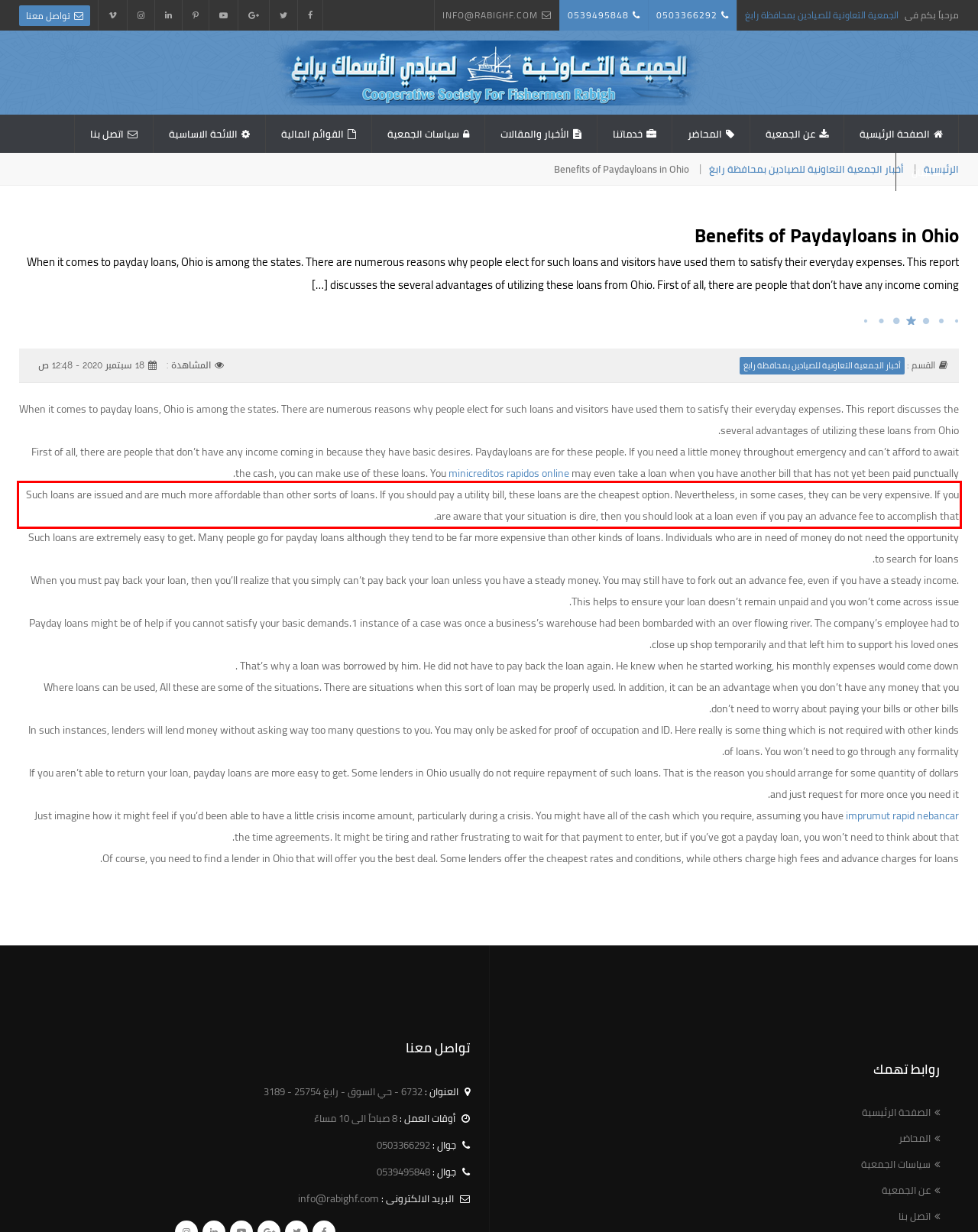You are provided with a screenshot of a webpage featuring a red rectangle bounding box. Extract the text content within this red bounding box using OCR.

Such loans are issued and are much more affordable than other sorts of loans. If you should pay a utility bill, these loans are the cheapest option. Nevertheless, in some cases, they can be very expensive. If you are aware that your situation is dire, then you should look at a loan even if you pay an advance fee to accomplish that.